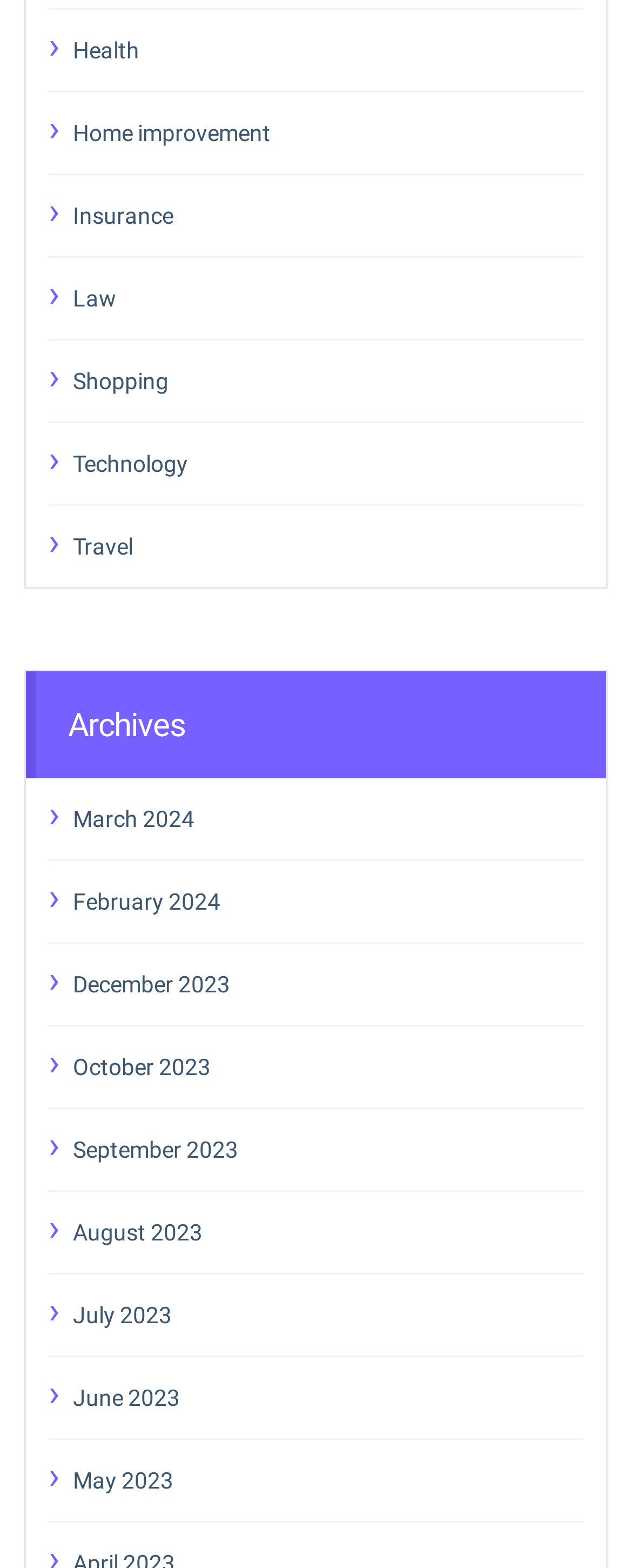What is the most recent month listed?
Refer to the image and provide a concise answer in one word or phrase.

March 2024